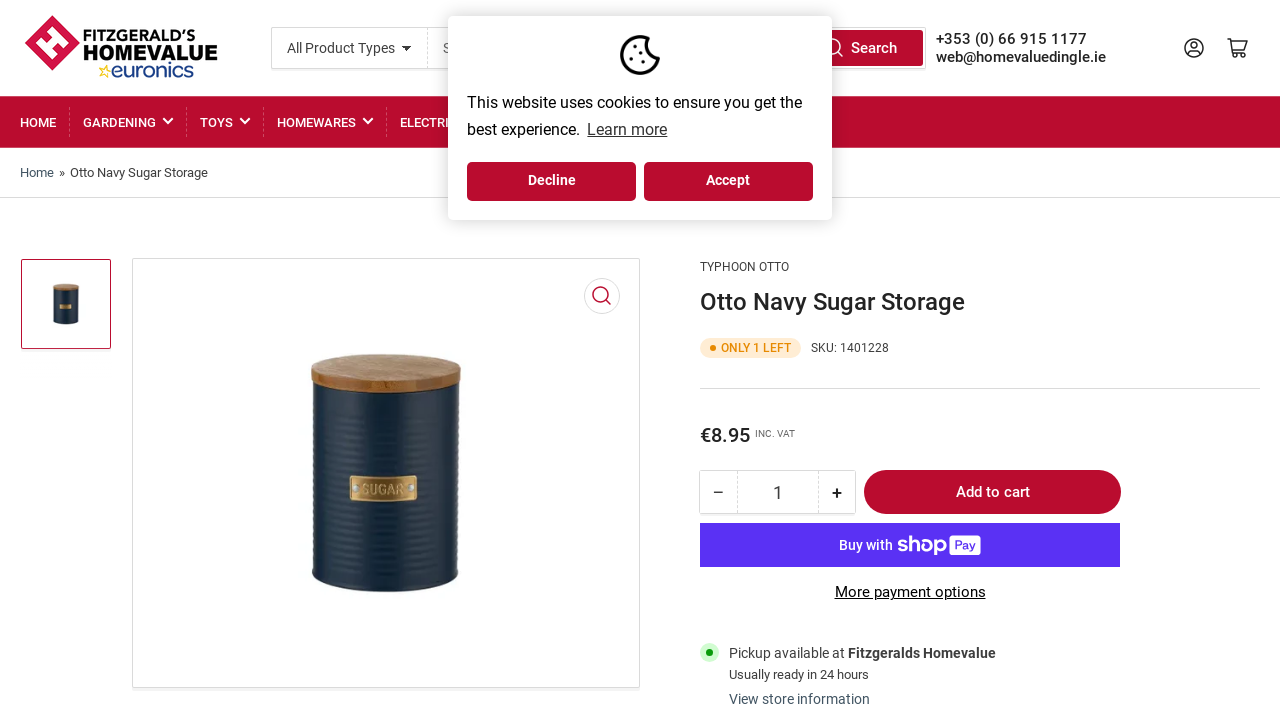Can you show the bounding box coordinates of the region to click on to complete the task described in the instruction: "Increase quantity for Otto Navy Sugar Storage"?

[0.639, 0.725, 0.668, 0.785]